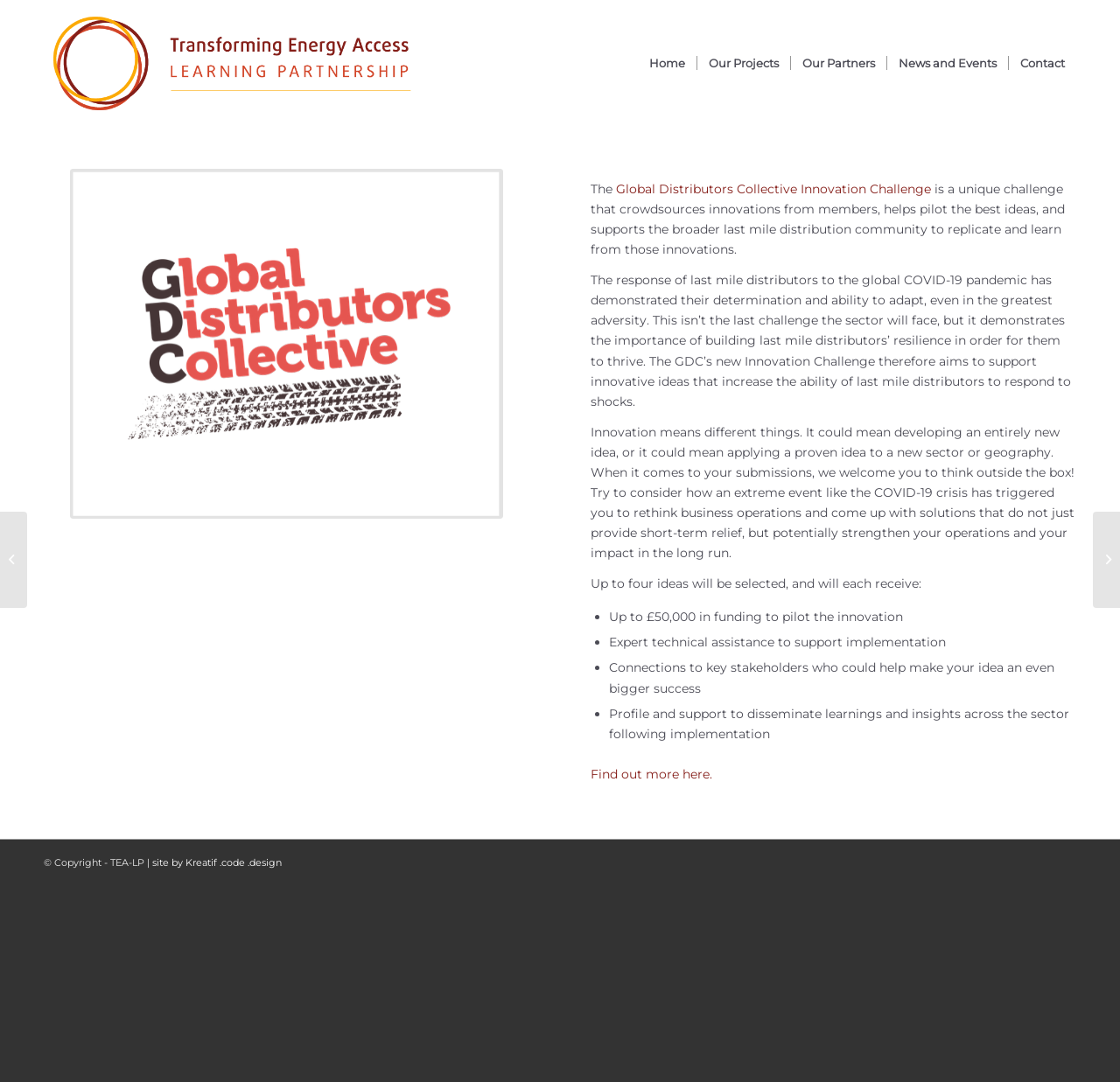Locate the bounding box coordinates of the UI element described by: "Home". Provide the coordinates as four float numbers between 0 and 1, formatted as [left, top, right, bottom].

[0.57, 0.0, 0.622, 0.117]